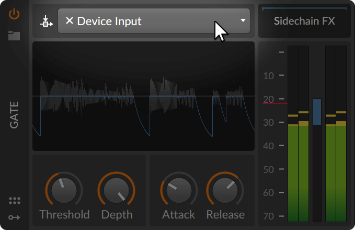Please answer the following question using a single word or phrase: 
What is the function of the 'Device Input' dropdown menu?

Selecting the audio source